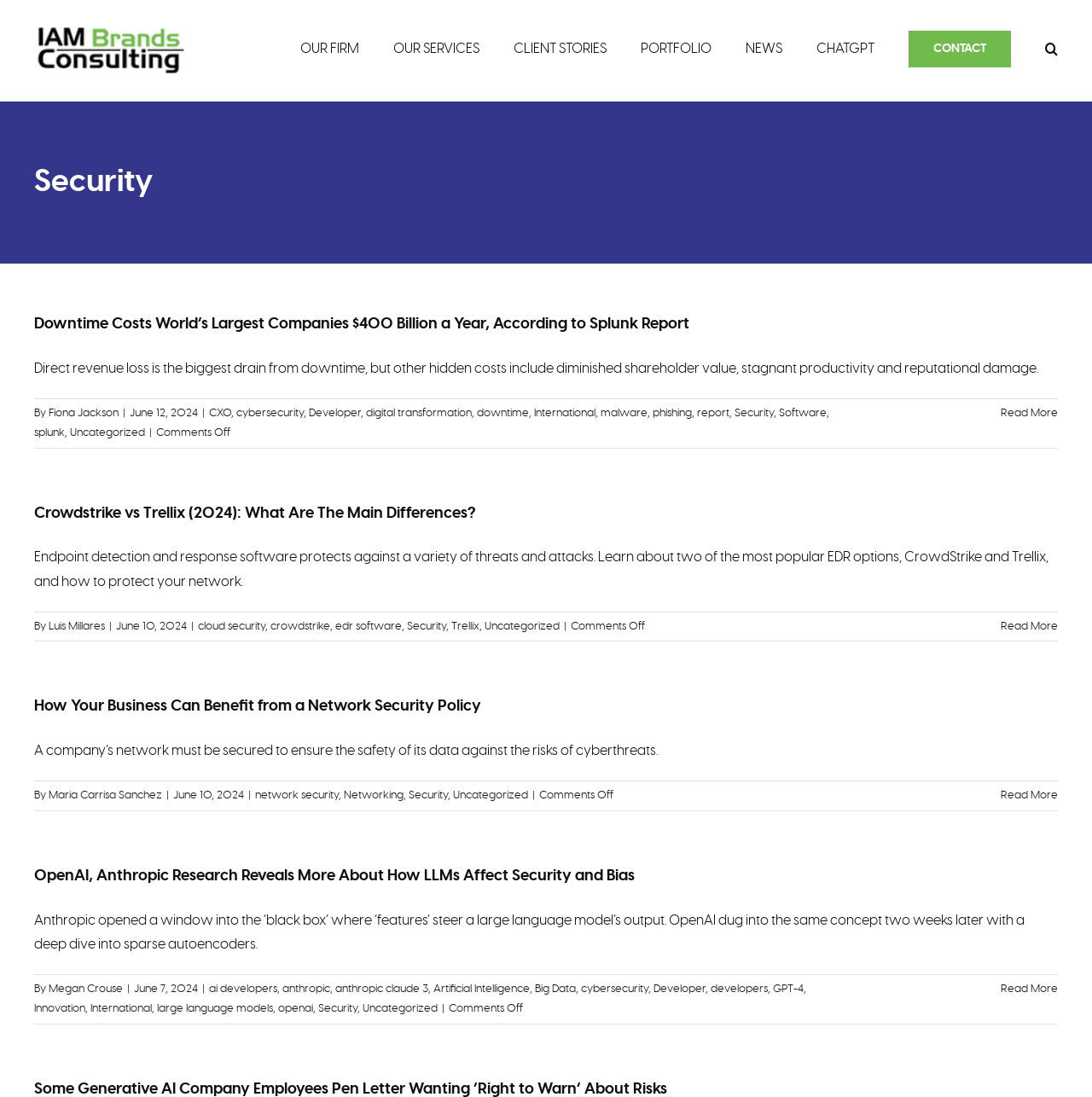What is the topic of the first article?
Use the image to give a comprehensive and detailed response to the question.

The first article's heading is 'Downtime Costs World’s Largest Companies $400 Billion a Year, According to Splunk Report', which indicates that the topic of the article is about the costs of downtime to large companies.